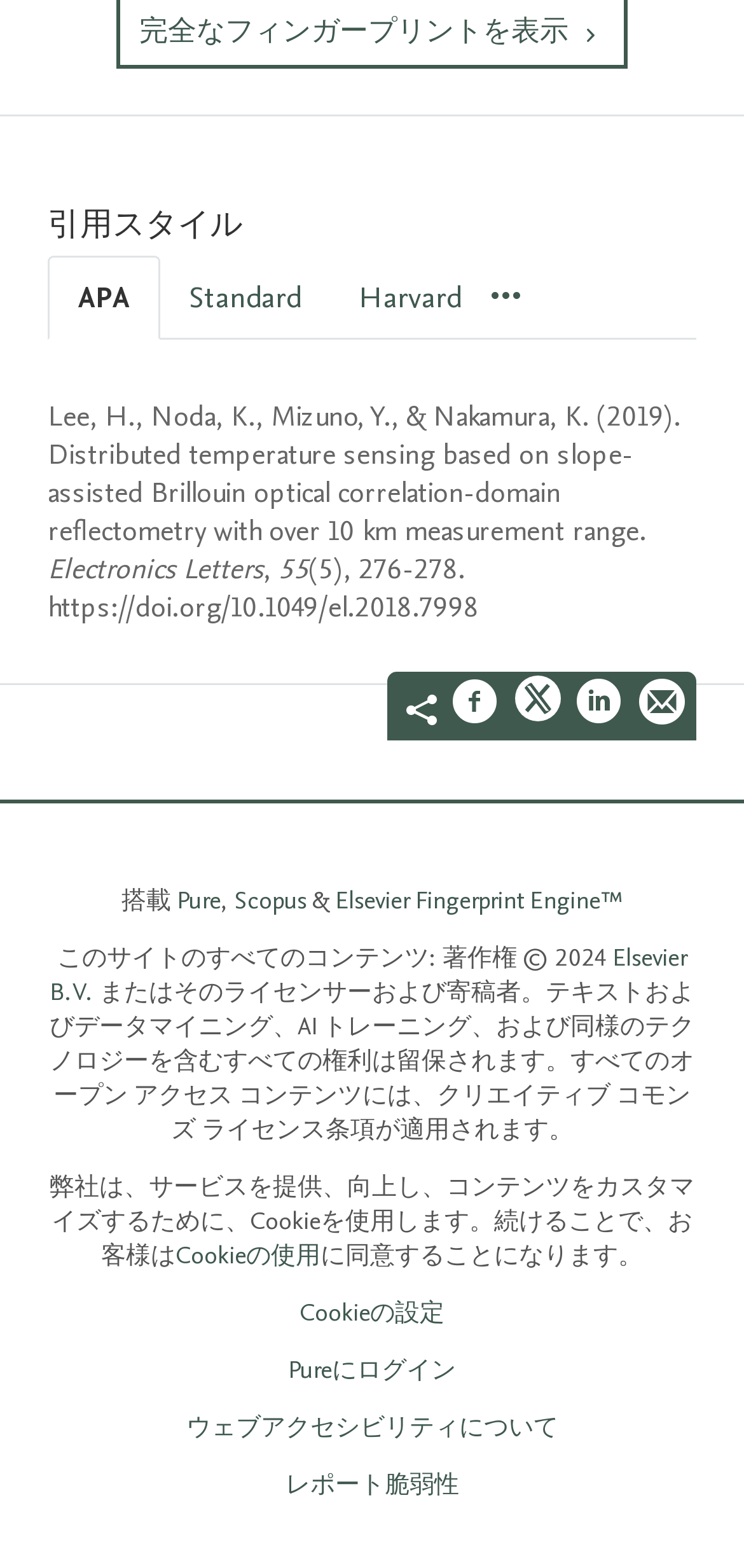Identify the bounding box for the given UI element using the description provided. Coordinates should be in the format (top-left x, top-left y, bottom-right x, bottom-right y) and must be between 0 and 1. Here is the description: Pure

[0.237, 0.563, 0.296, 0.585]